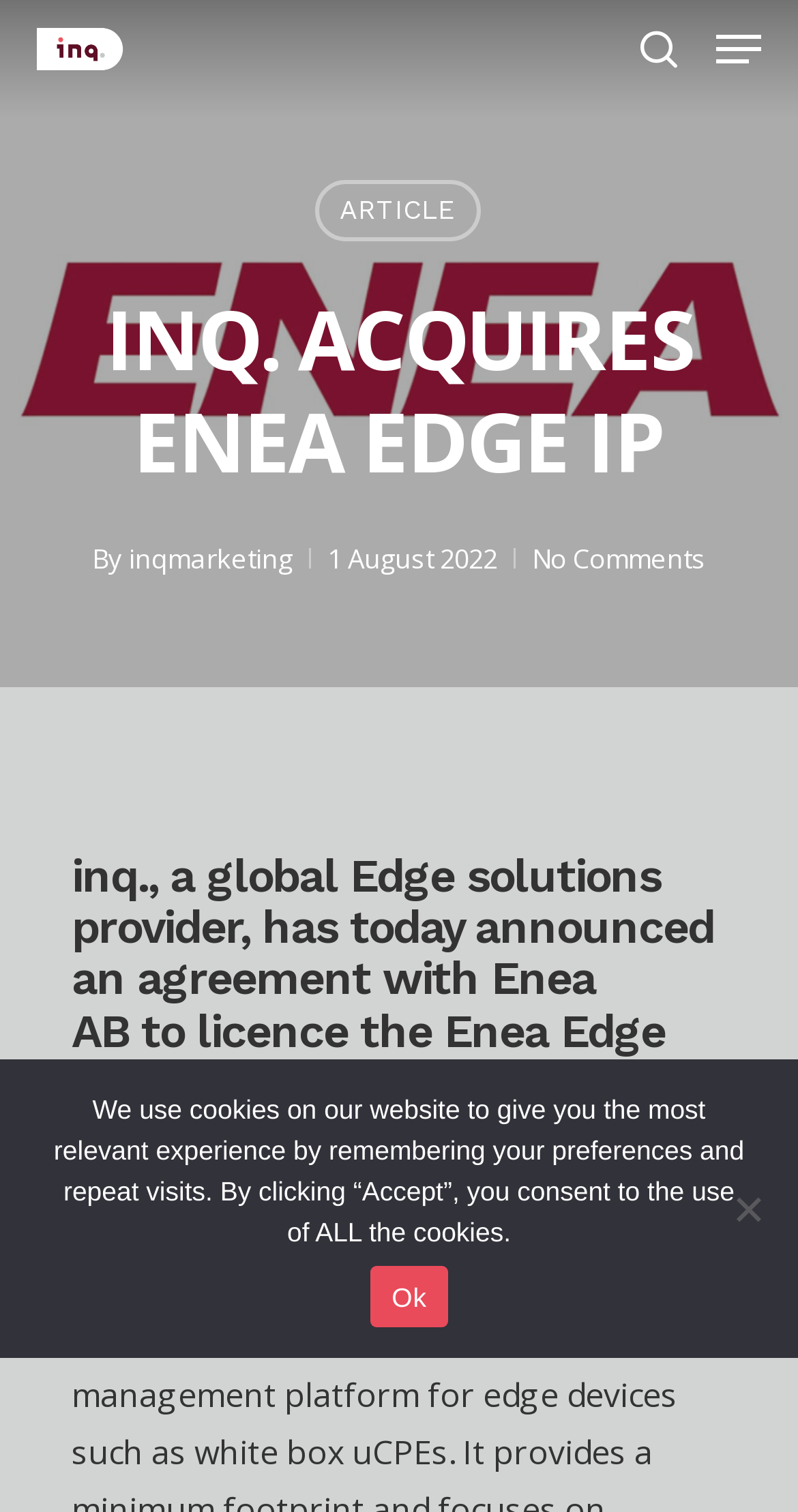What is the position of the search textbox?
Please answer the question with as much detail as possible using the screenshot.

Based on the bounding box coordinates of the search textbox, [0.09, 0.038, 0.91, 0.095], it can be determined that the search textbox is located at the top-right of the webpage.